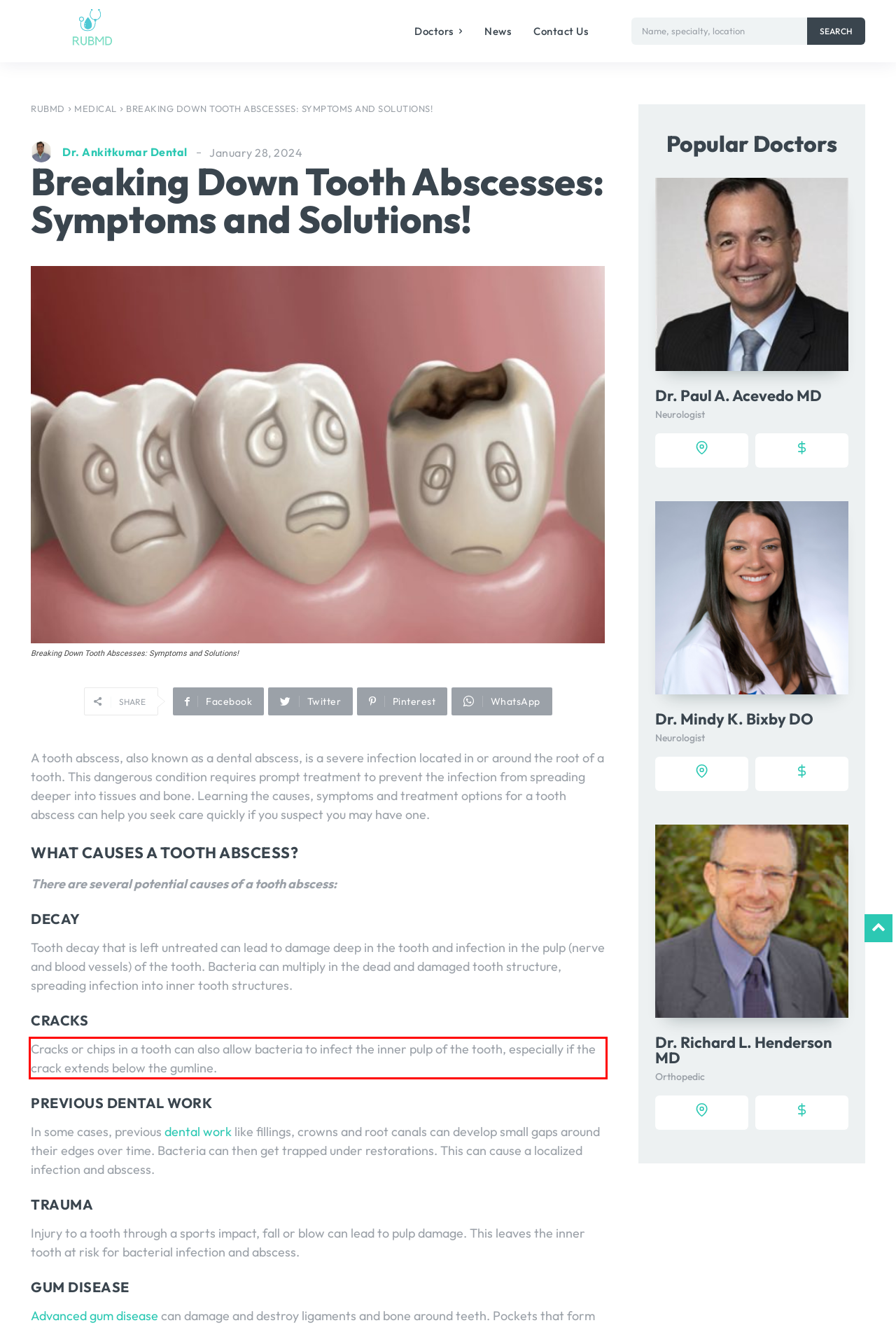Given a webpage screenshot, locate the red bounding box and extract the text content found inside it.

Cracks or chips in a tooth can also allow bacteria to infect the inner pulp of the tooth, especially if the crack extends below the gumline.